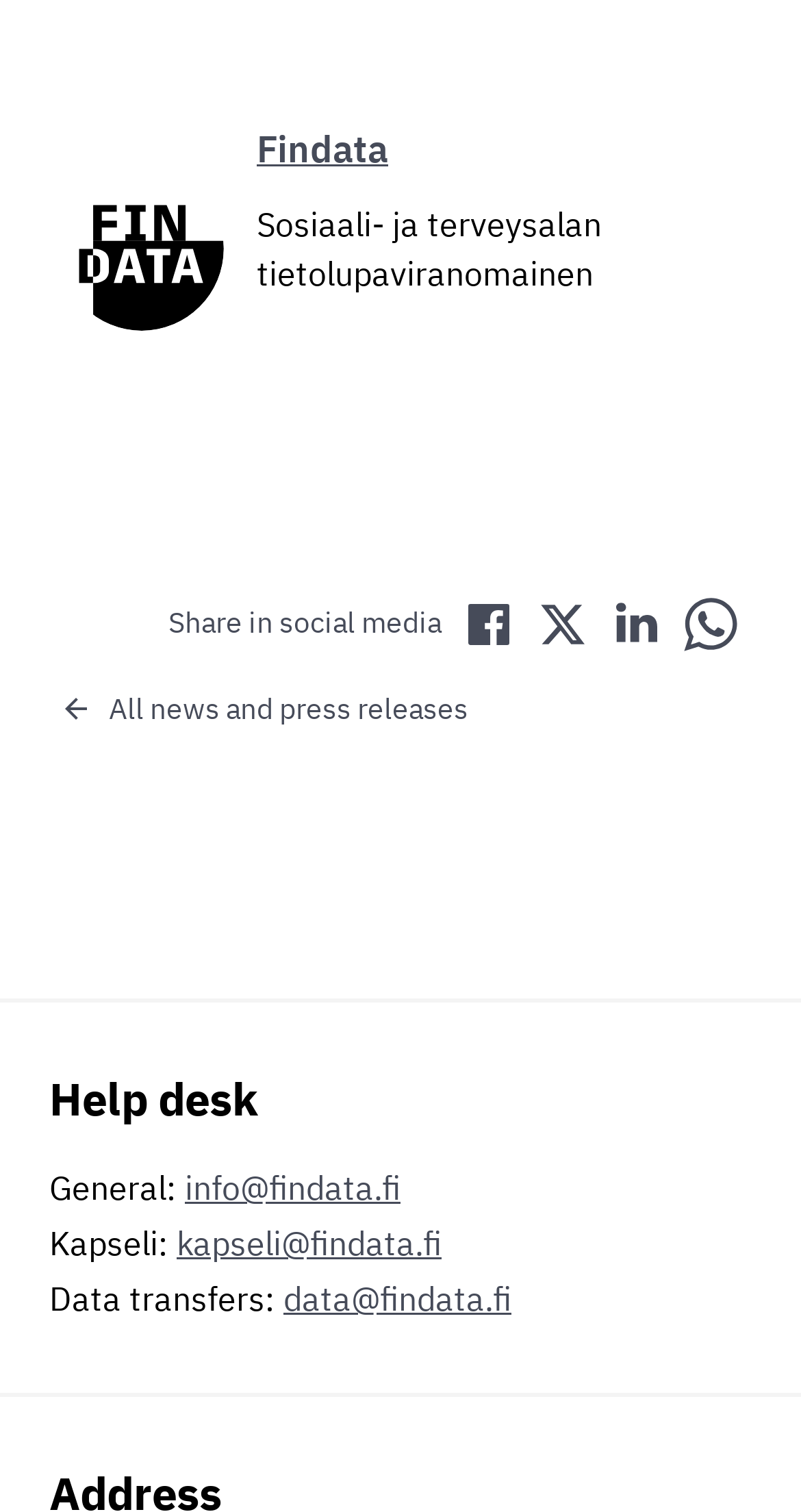Please respond to the question using a single word or phrase:
How many social media platforms can you share content on?

4